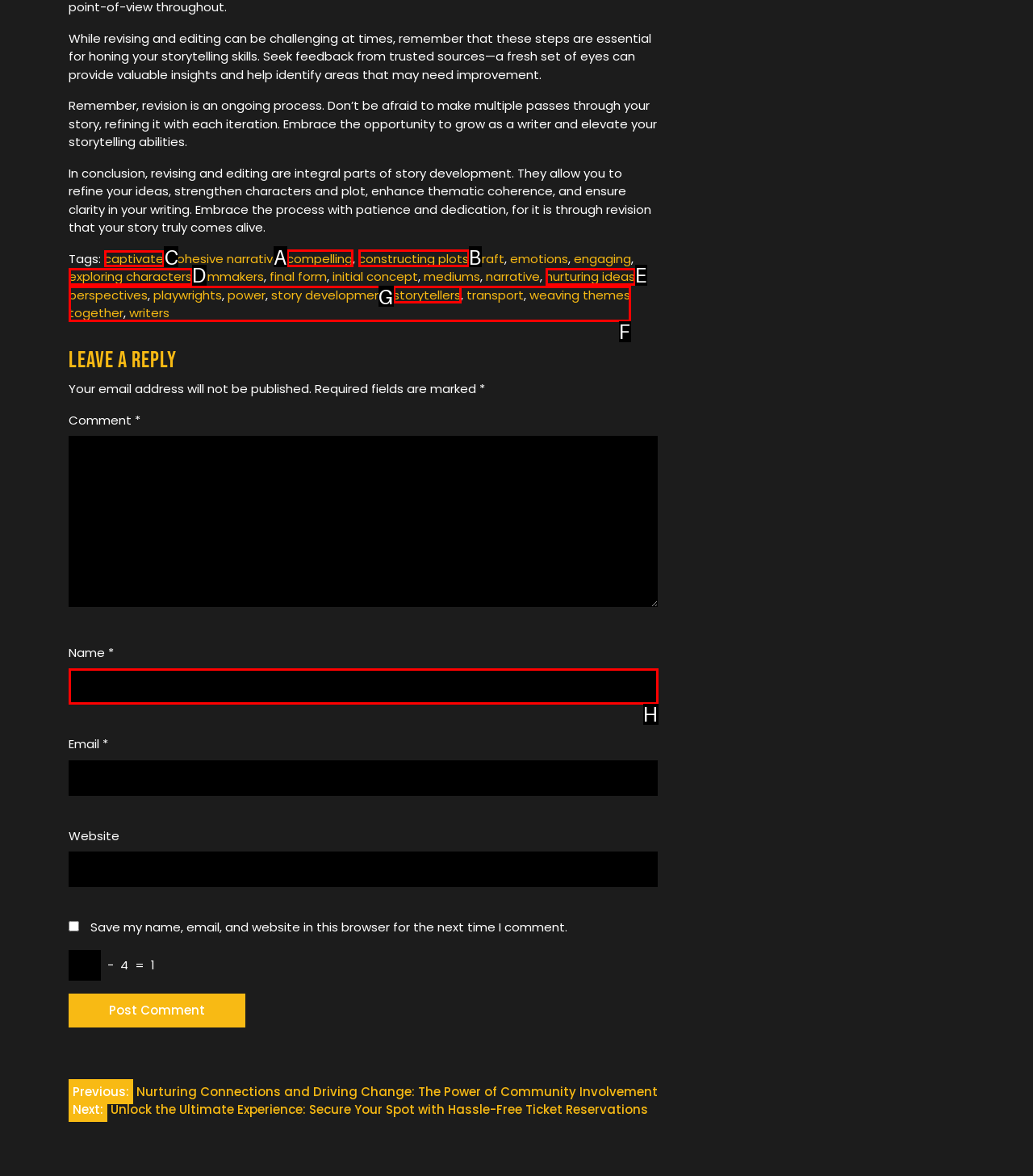Point out the letter of the HTML element you should click on to execute the task: Click on the 'captivate' tag
Reply with the letter from the given options.

C